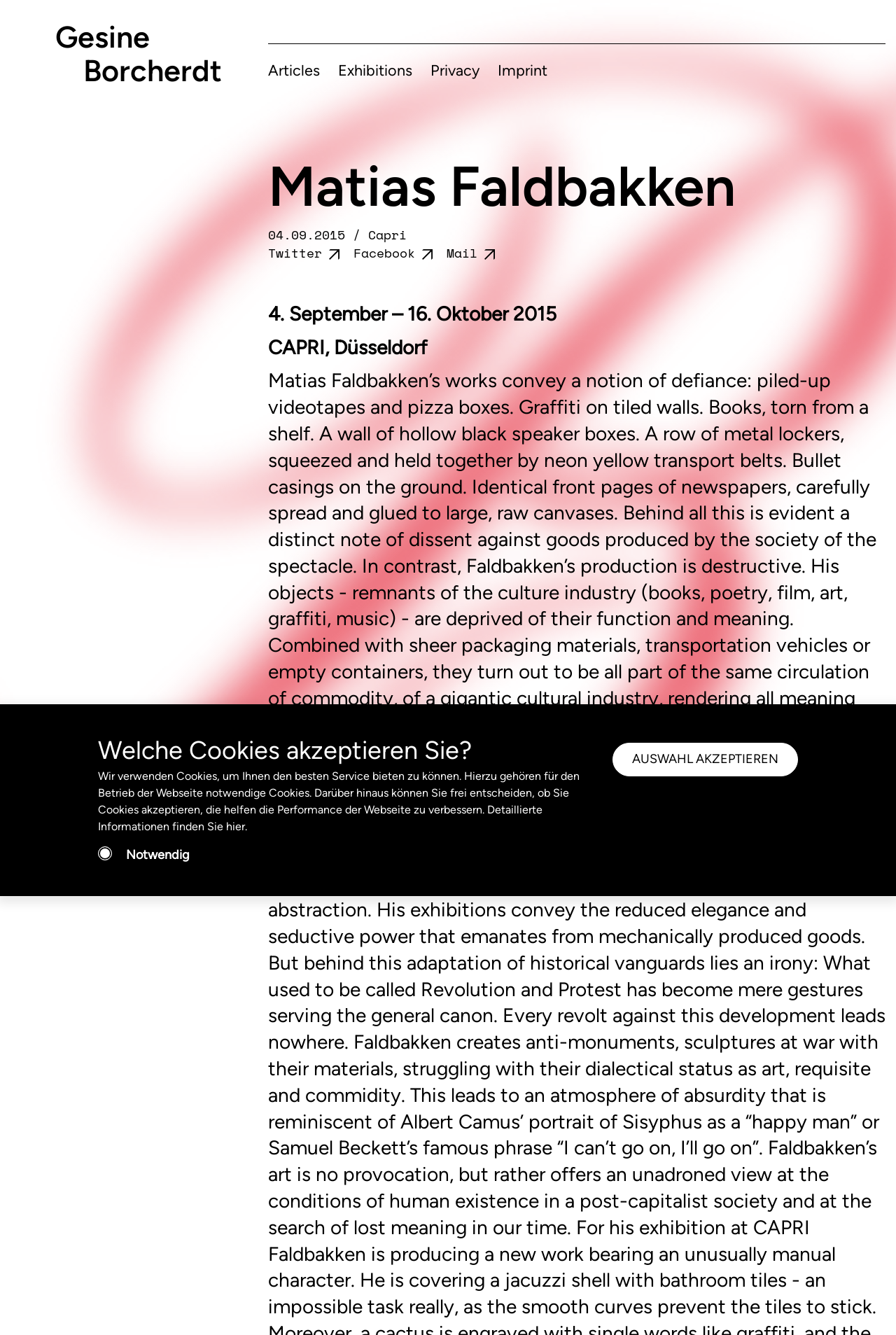What type of content is available on this webpage?
Examine the screenshot and reply with a single word or phrase.

Articles, Exhibitions